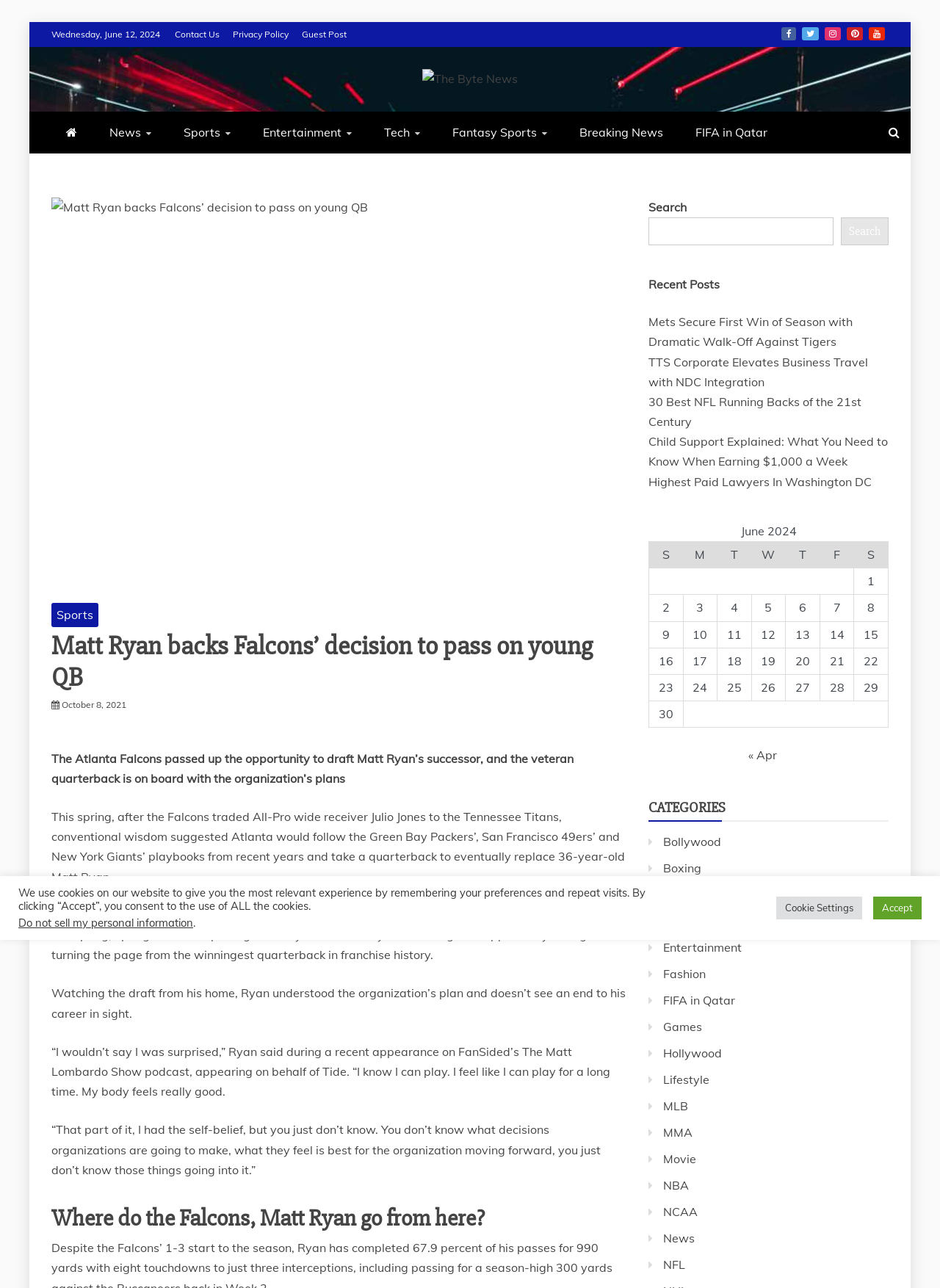Can you provide the bounding box coordinates for the element that should be clicked to implement the instruction: "Search for something"?

[0.69, 0.169, 0.887, 0.19]